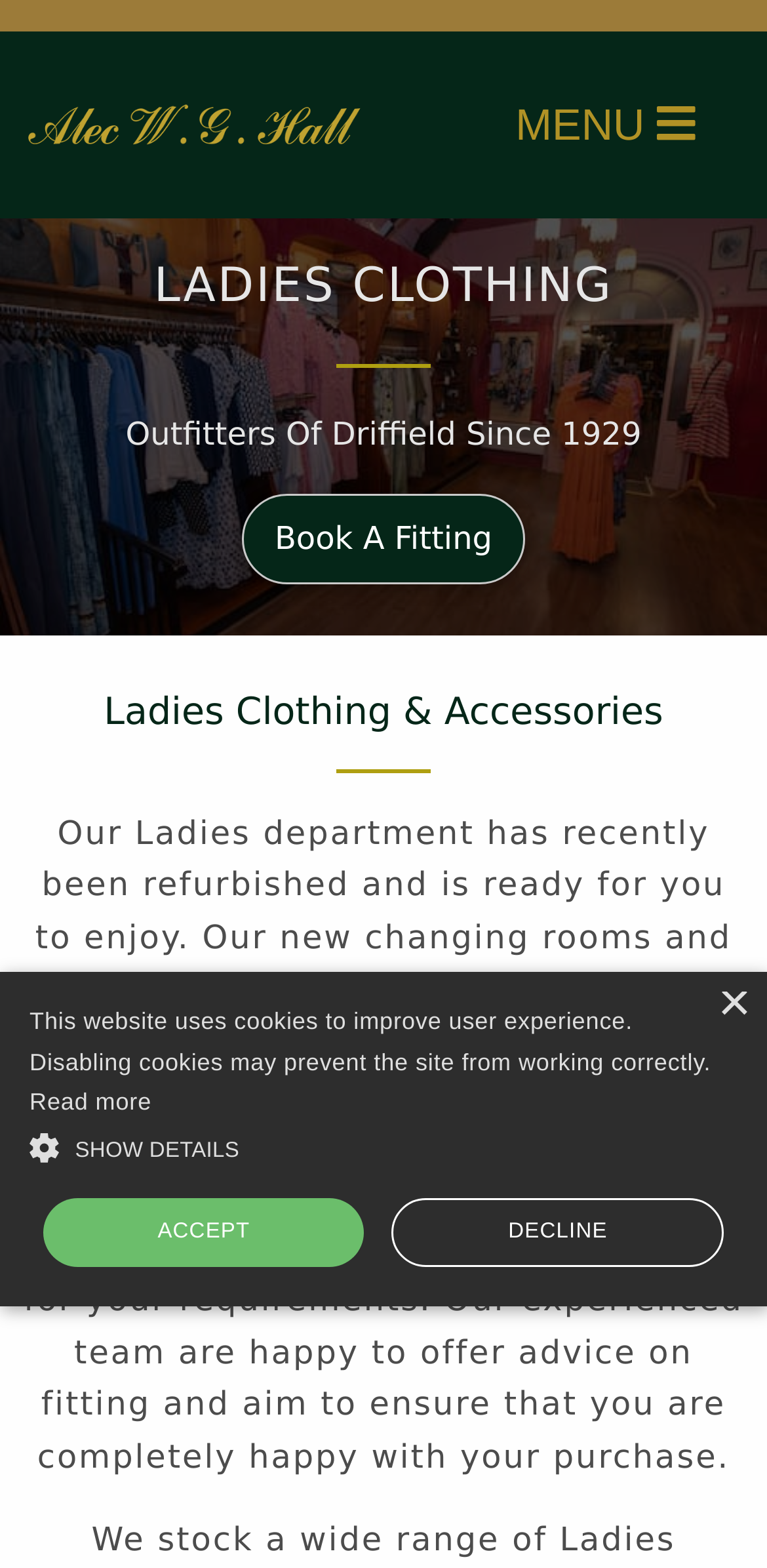Utilize the details in the image to thoroughly answer the following question: What type of clothing does the website offer?

Based on the webpage's content, specifically the heading 'LADIES CLOTHING Outfitters Of Driffield Since 1929 Book A Fitting', it is clear that the website offers ladies clothing.